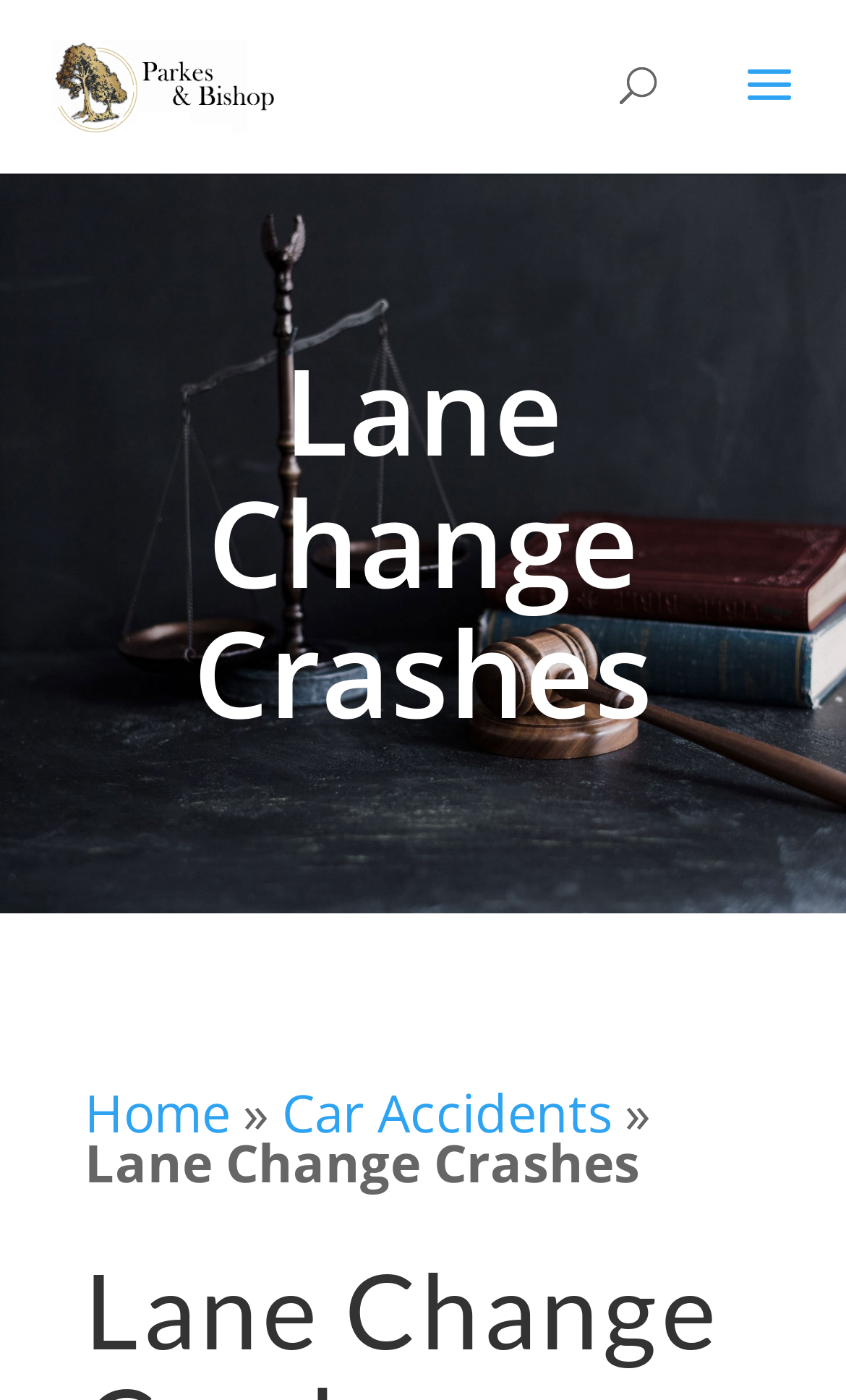What is the name of the law firm?
By examining the image, provide a one-word or phrase answer.

Parkes & Bishop